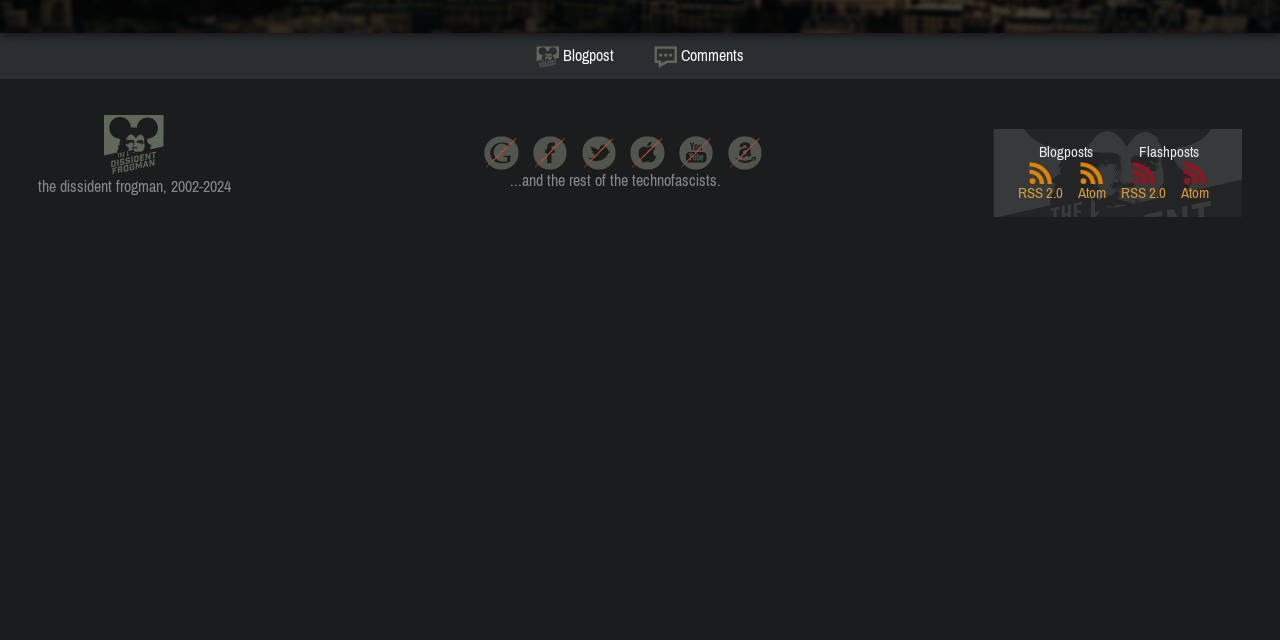Identify the bounding box coordinates for the UI element described by the following text: "Atom". Provide the coordinates as four float numbers between 0 and 1, in the format [left, top, right, bottom].

[0.913, 0.253, 0.954, 0.318]